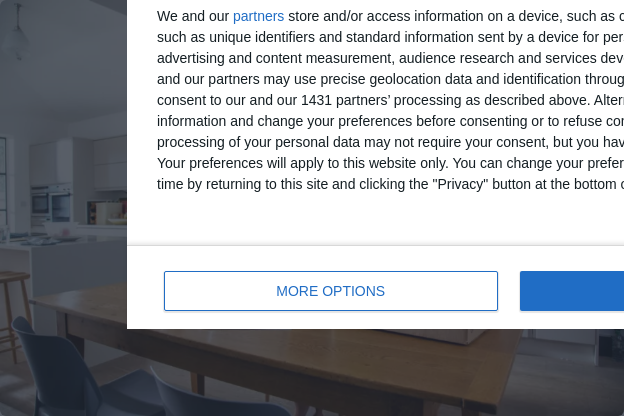Explain the image in a detailed and thorough manner.

The image displays a privacy consent dialog box that emphasizes user data protection and consent for the use of cookies and personal information. The backdrop features a stylish kitchen, indicating a modern, inviting space. The dialog outlines key aspects of data handling, including the collection of unique identifiers and geolocation data for personalized advertising. It provides two options for the user: "MORE OPTIONS" for additional settings and "AGREE" to consent to the terms. This layout aims to ensure users are informed about their privacy rights while interacting with the website.